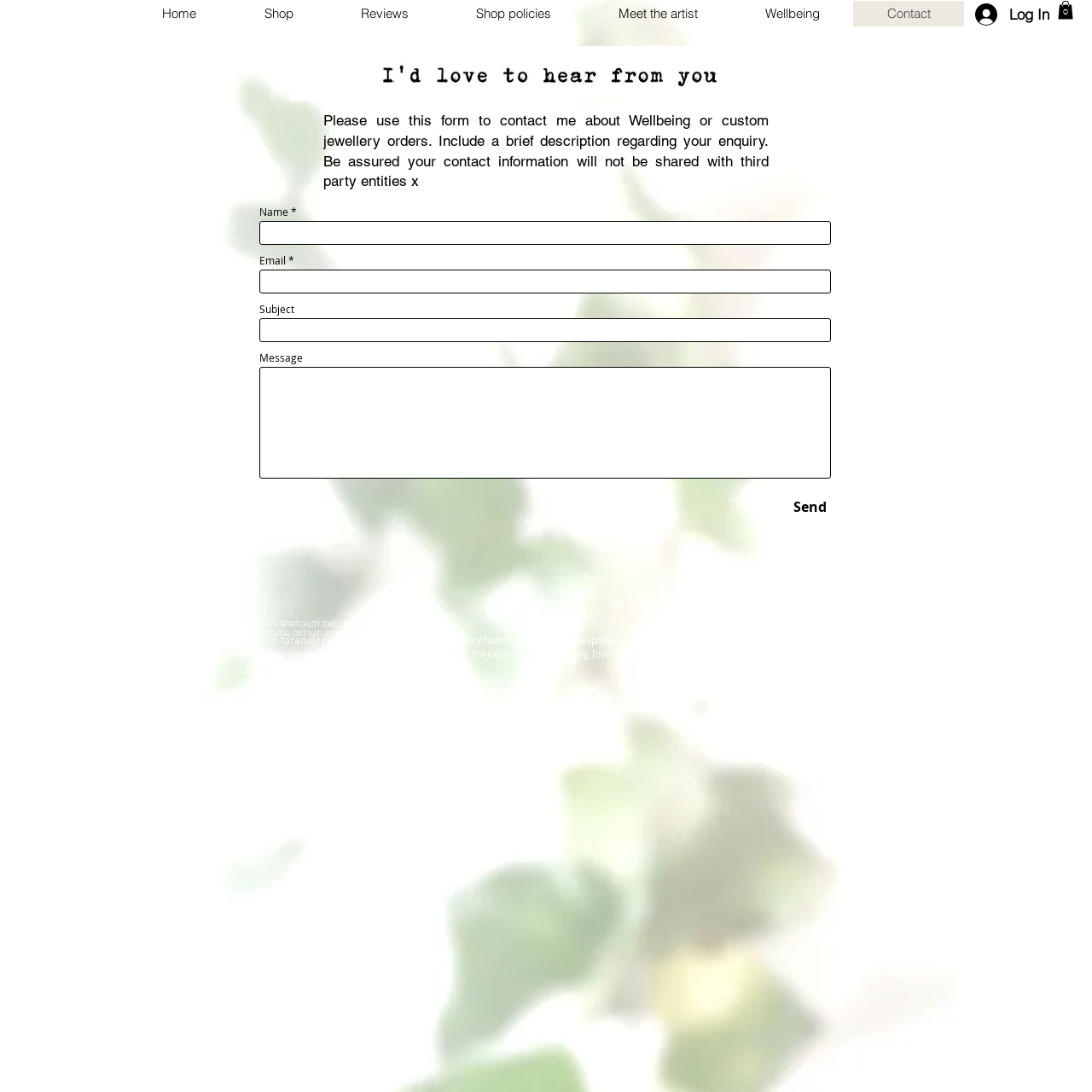What type of products does the artist create?
Based on the image, give a one-word or short phrase answer.

Handmade jewellery